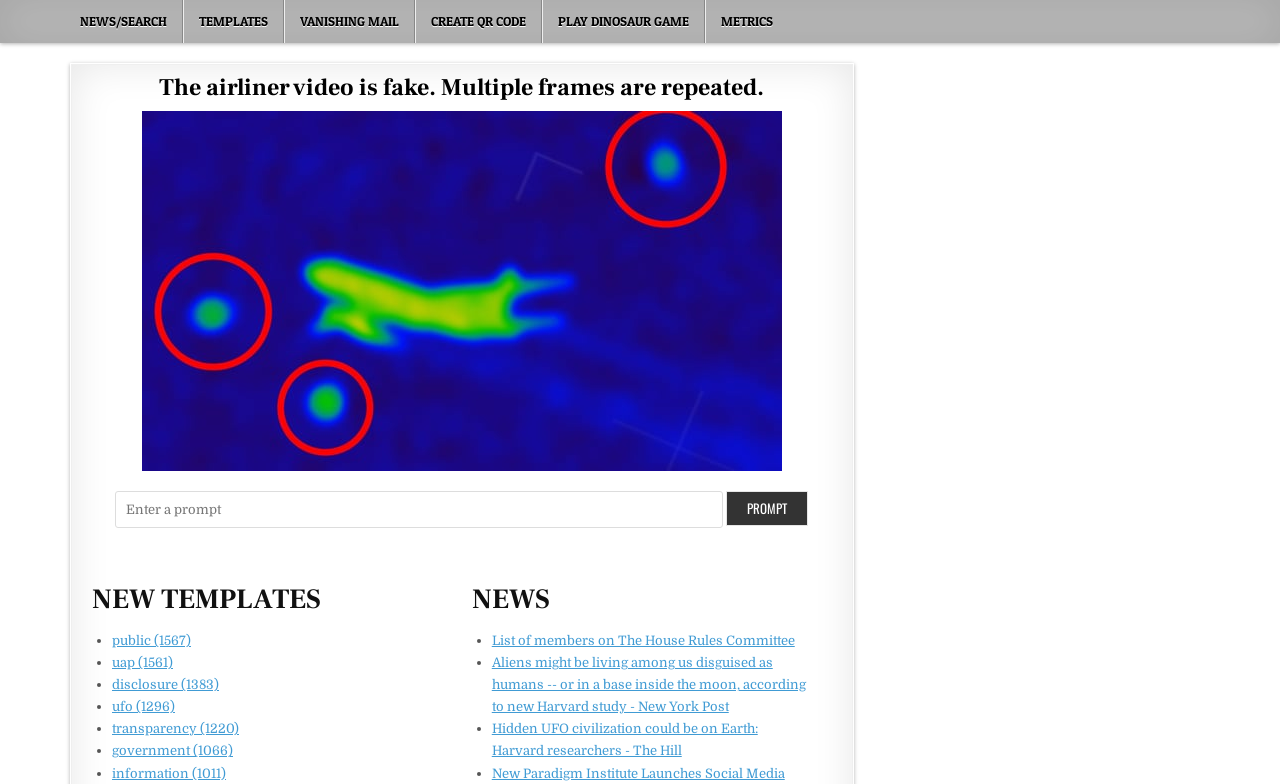Describe in detail what you see on the webpage.

The webpage appears to be a blog or news website with a primary menu at the top, spanning the entire width of the page. The menu consists of seven links: "NEWS/SEARCH", "TEMPLATES", "VANISHING MAIL", "CREATE QR CODE", "PLAY DINOSAUR GAME", and "METRICS". 

Below the menu, there is a header section with a heading that reads "The airliner video is fake. Multiple frames are repeated." To the right of the header, there is an image. 

Underneath the header, there is a text box with a prompt "Enter a prompt" and a button labeled "PROMPT" to its right. 

The main content of the webpage is divided into two sections. The left section has a heading "NEW TEMPLATES" followed by a list of five links, each preceded by a bullet point. The links are labeled "public (1567)", "uap (1561)", "disclosure (1383)", "ufo (1296)", and "transparency (1220)".

The right section has a heading "NEWS" followed by a list of three links, each preceded by a bullet point. The links are labeled "List of members on The House Rules Committee", "Aliens might be living among us disguised as humans -- or in a base inside the moon, according to new Harvard study - New York Post", and "Hidden UFO civilization could be on Earth: Harvard researchers - The Hill".